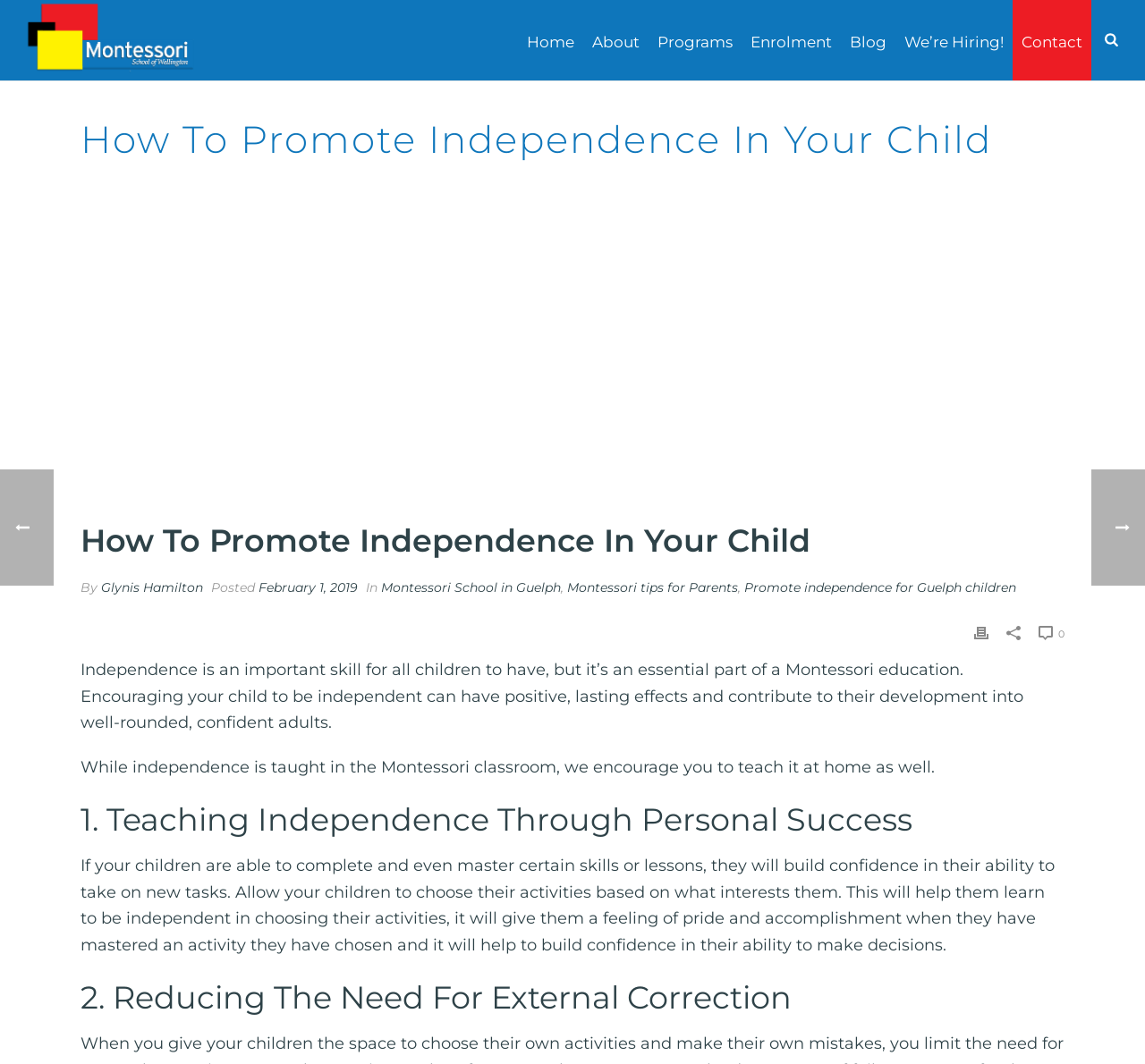Please answer the following question using a single word or phrase: 
What is the date of the article?

February 1, 2019